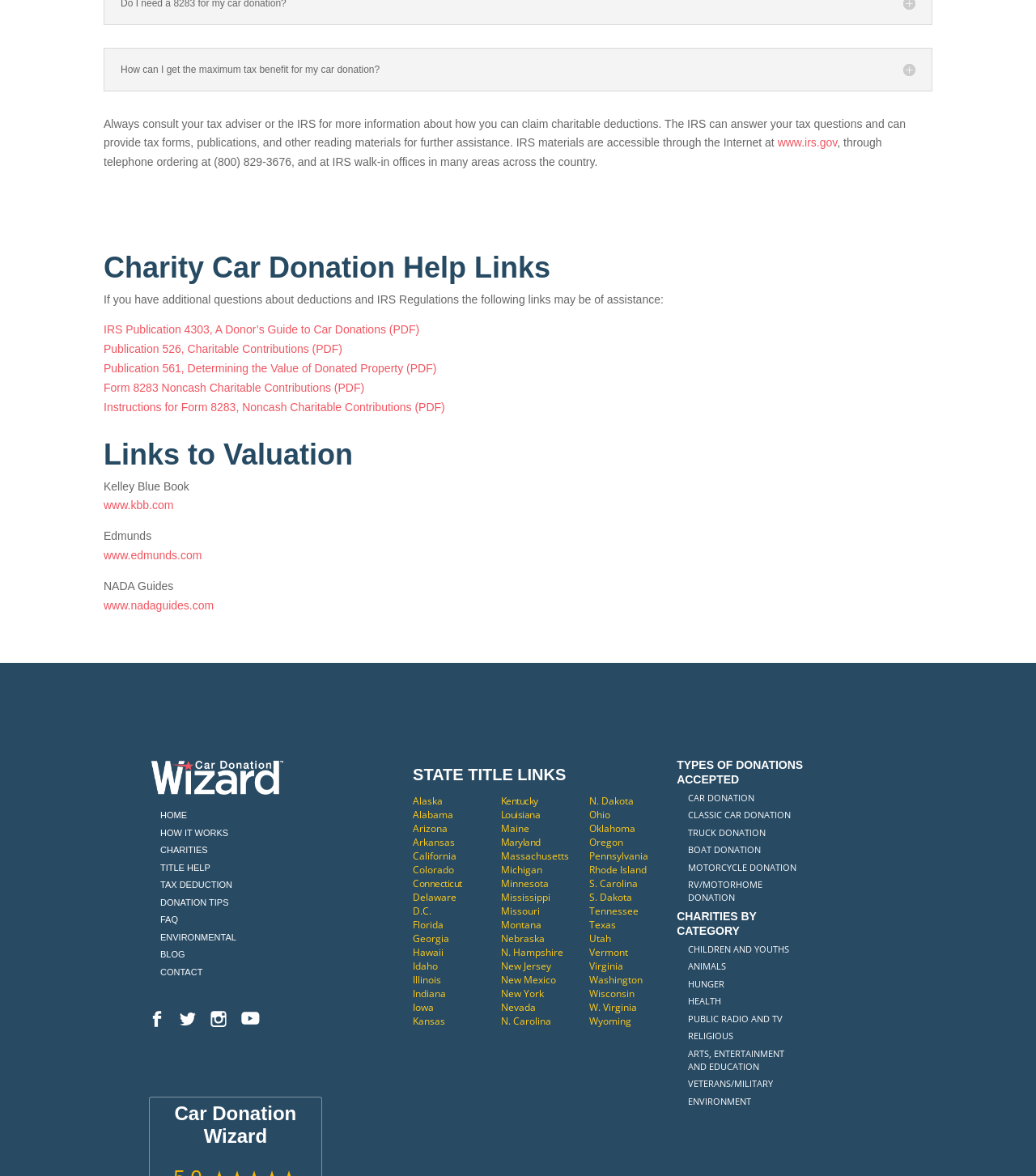Locate the bounding box coordinates of the element's region that should be clicked to carry out the following instruction: "Click the 'TAX DEDUCTION' link". The coordinates need to be four float numbers between 0 and 1, i.e., [left, top, right, bottom].

[0.155, 0.748, 0.224, 0.756]